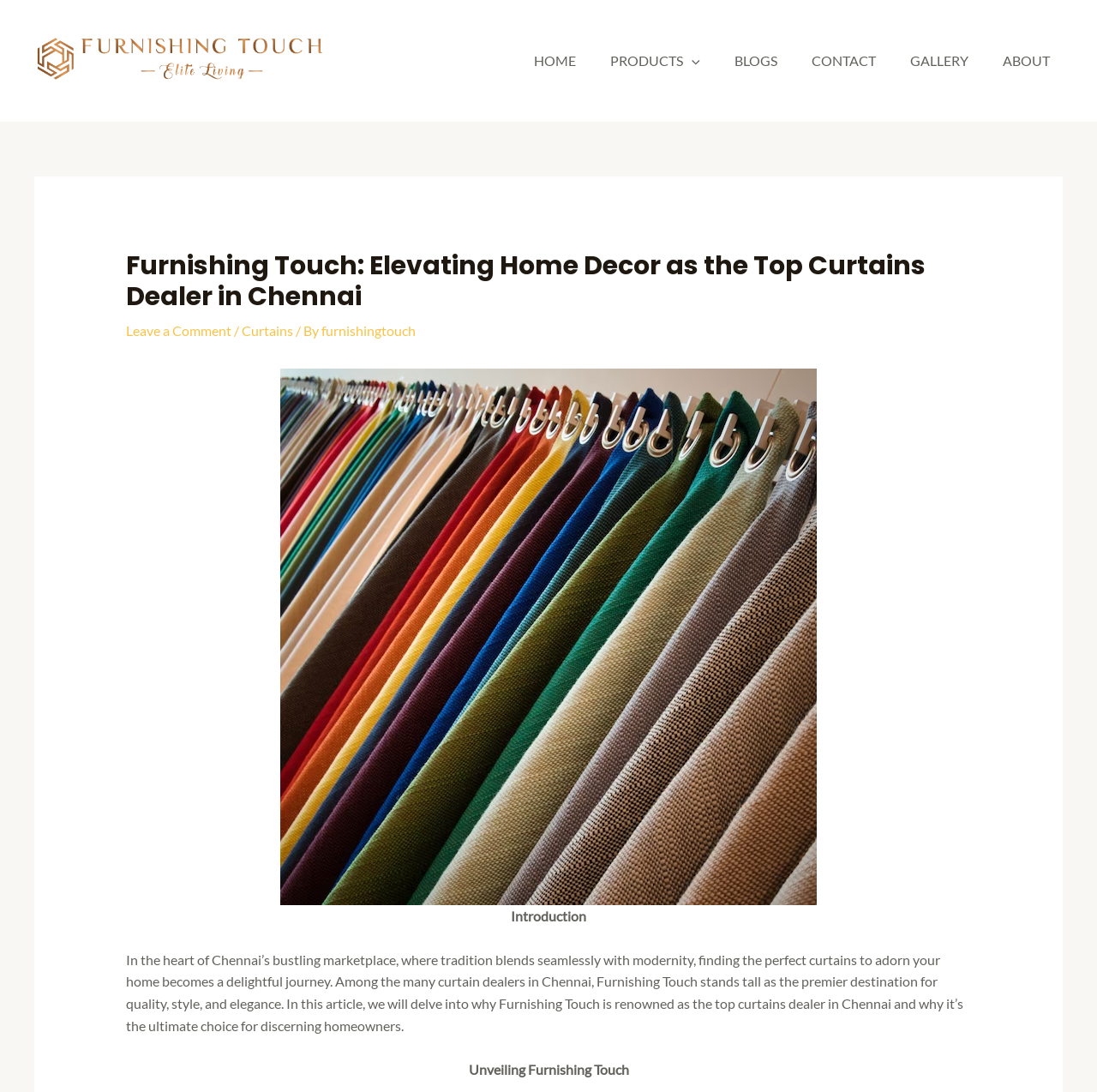Respond to the question below with a concise word or phrase:
What is the location of Furnishing Touch?

Chennai